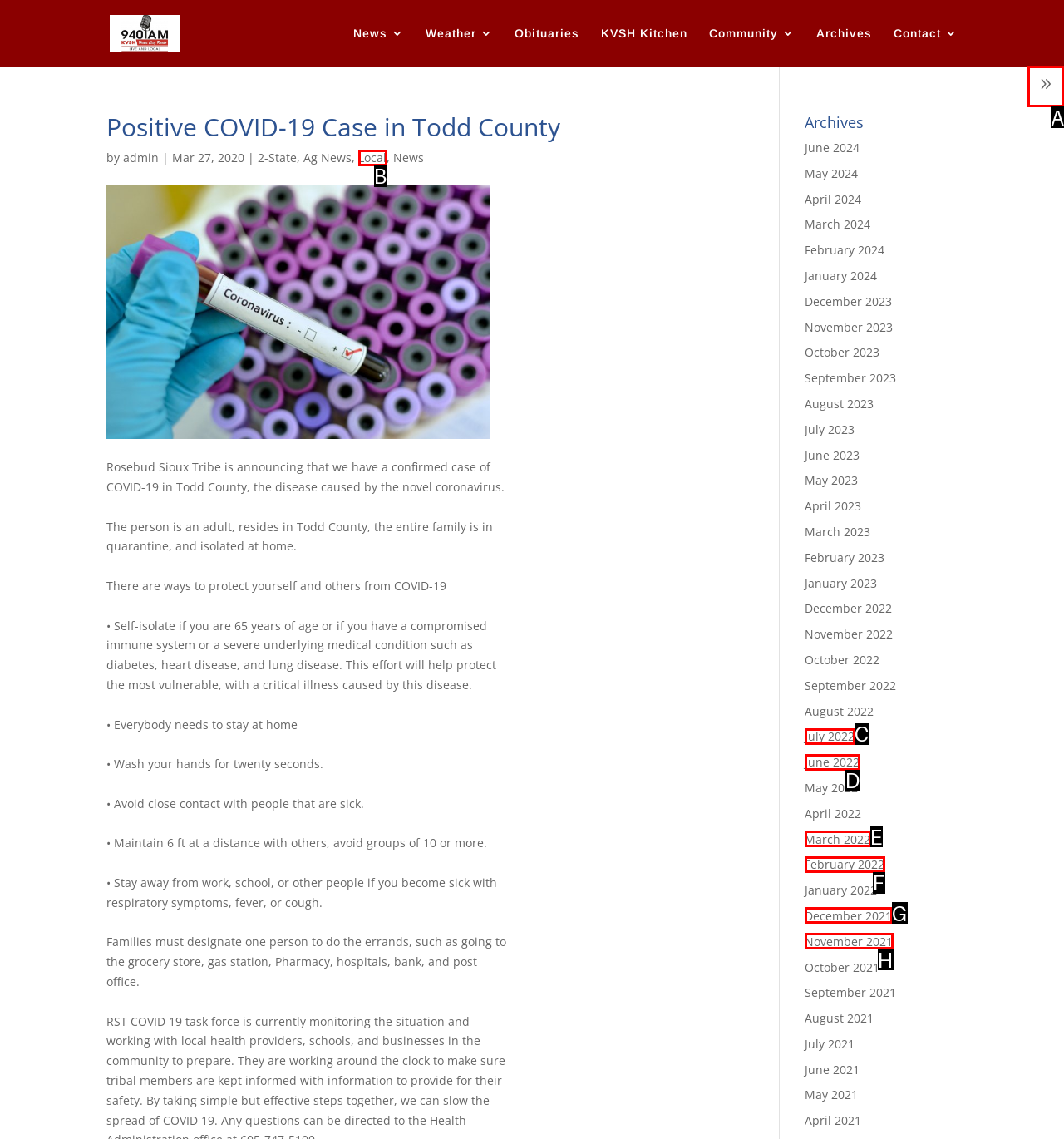Specify the letter of the UI element that should be clicked to achieve the following: Toggle the sidebar
Provide the corresponding letter from the choices given.

A